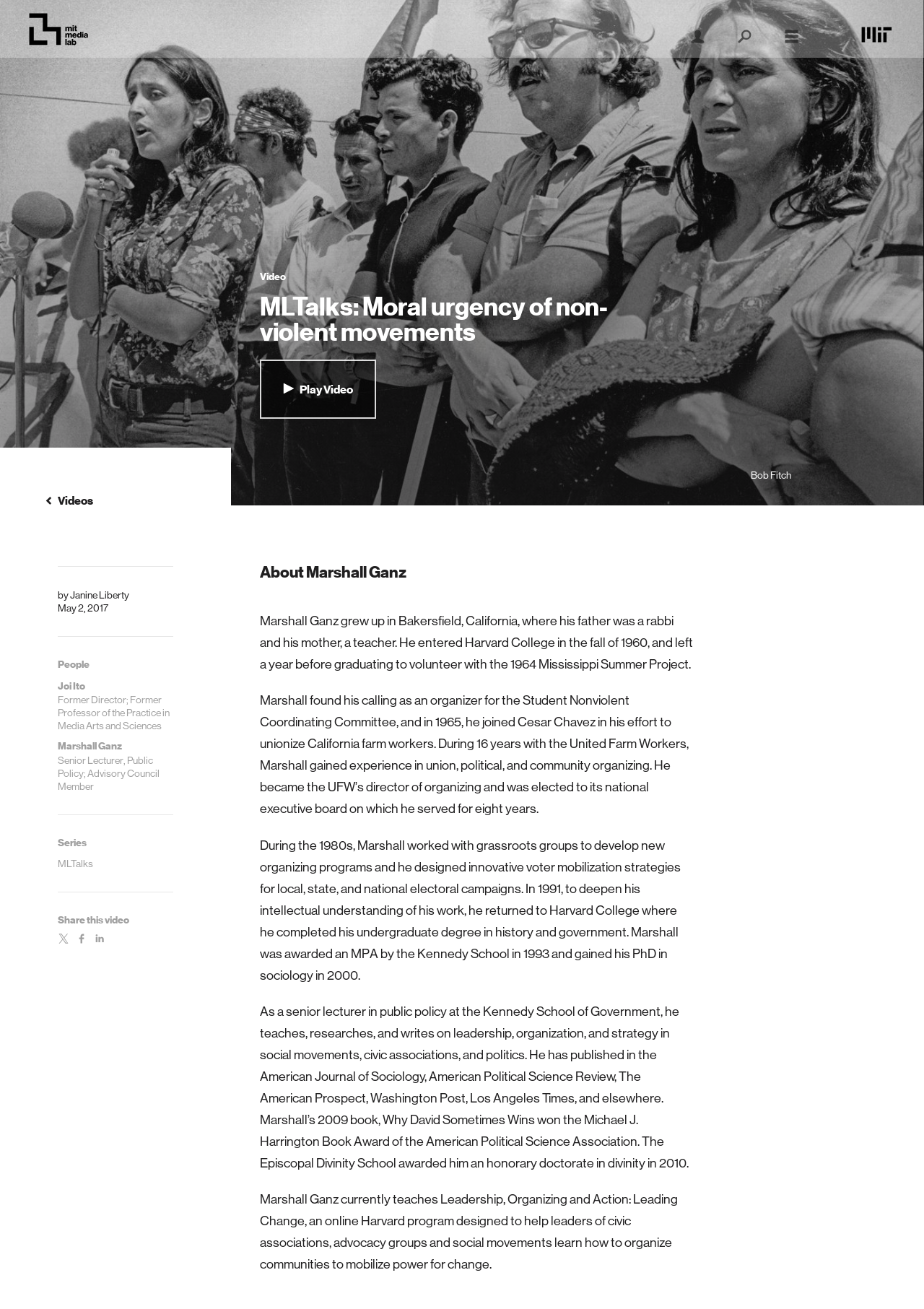Please determine the bounding box coordinates of the element's region to click in order to carry out the following instruction: "Share this video". The coordinates should be four float numbers between 0 and 1, i.e., [left, top, right, bottom].

[0.062, 0.711, 0.082, 0.725]